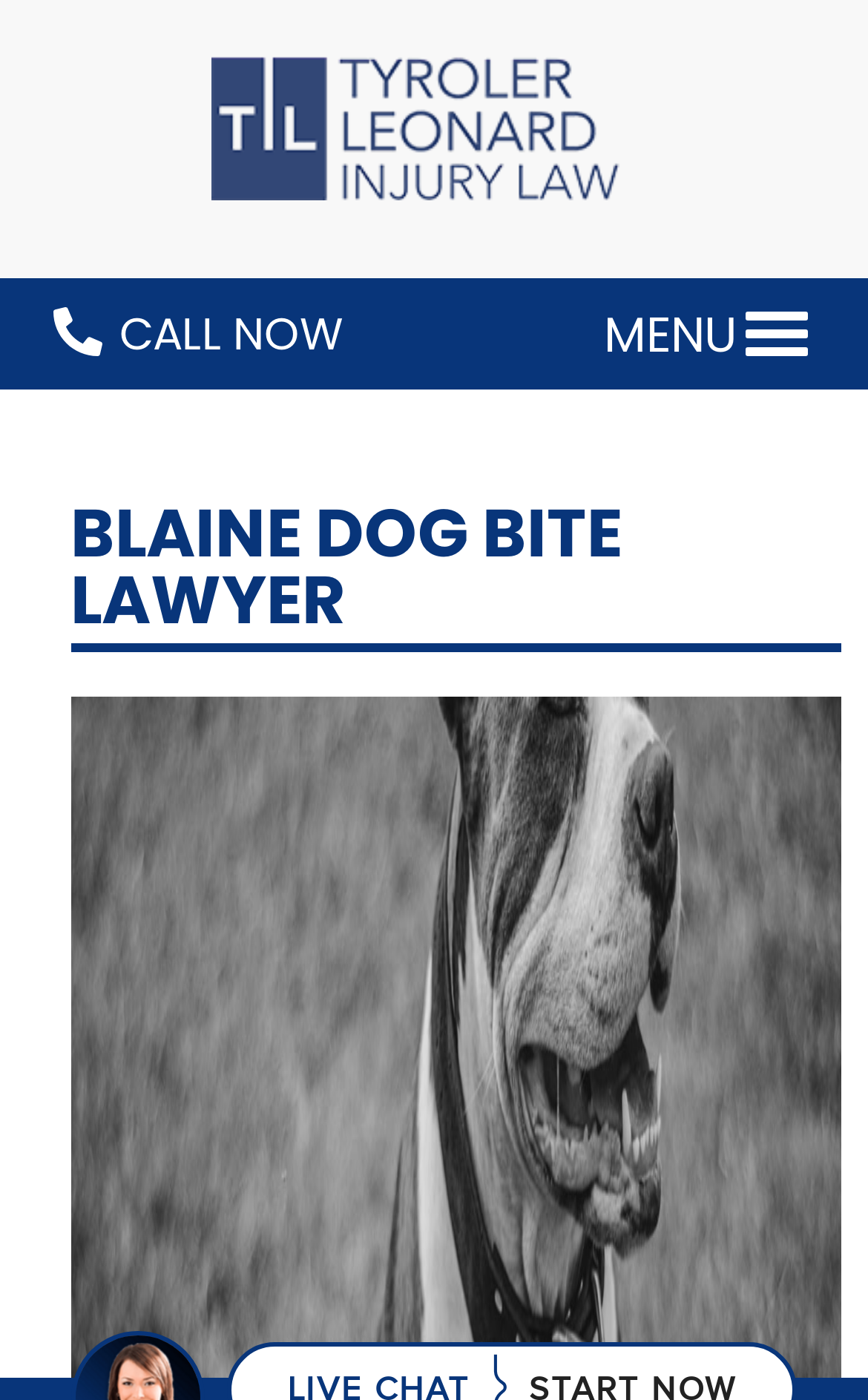Answer briefly with one word or phrase:
What is the main topic of the webpage?

Dog bite lawyer